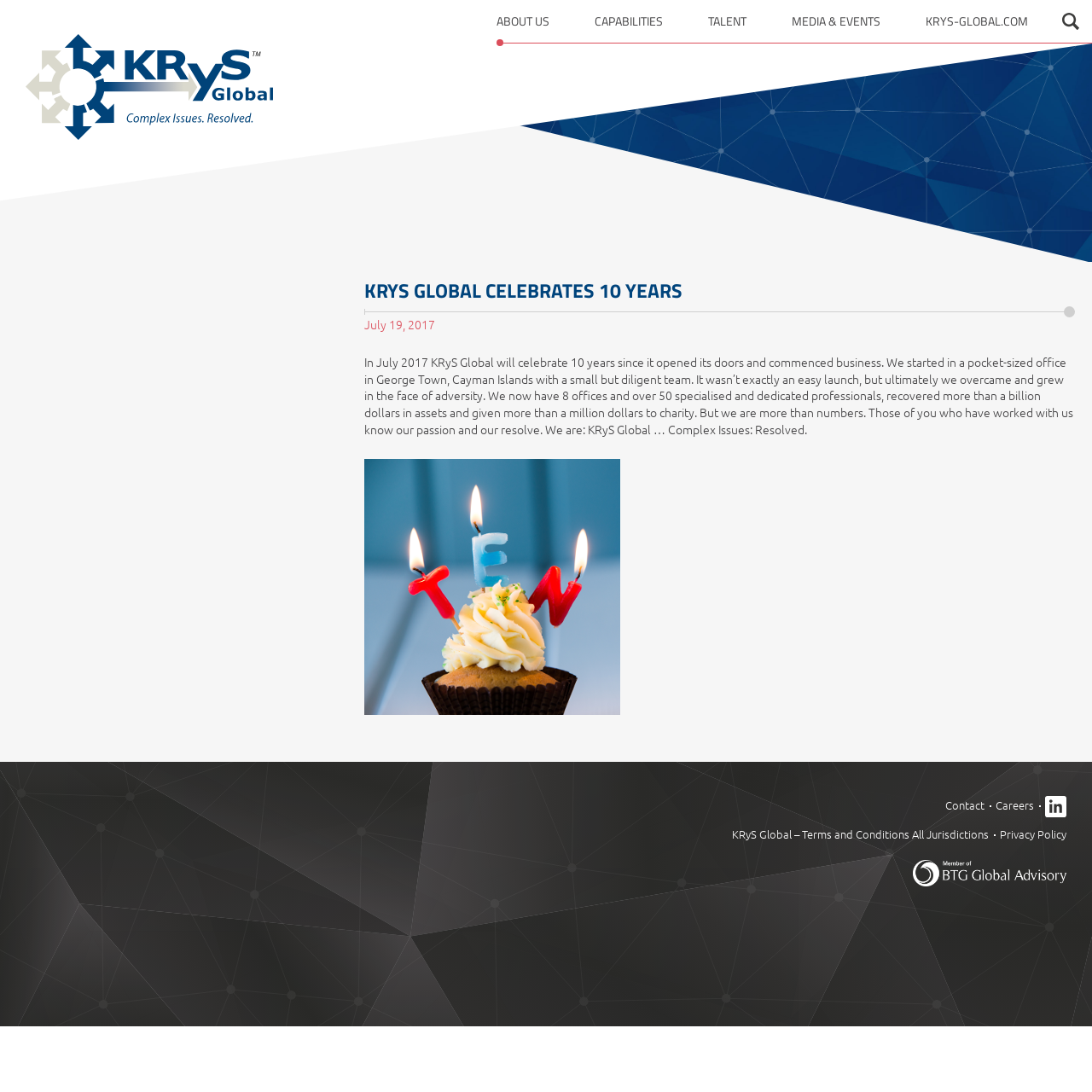Please find the bounding box coordinates (top-left x, top-left y, bottom-right x, bottom-right y) in the screenshot for the UI element described as follows: Privacy Policy

[0.916, 0.756, 0.977, 0.771]